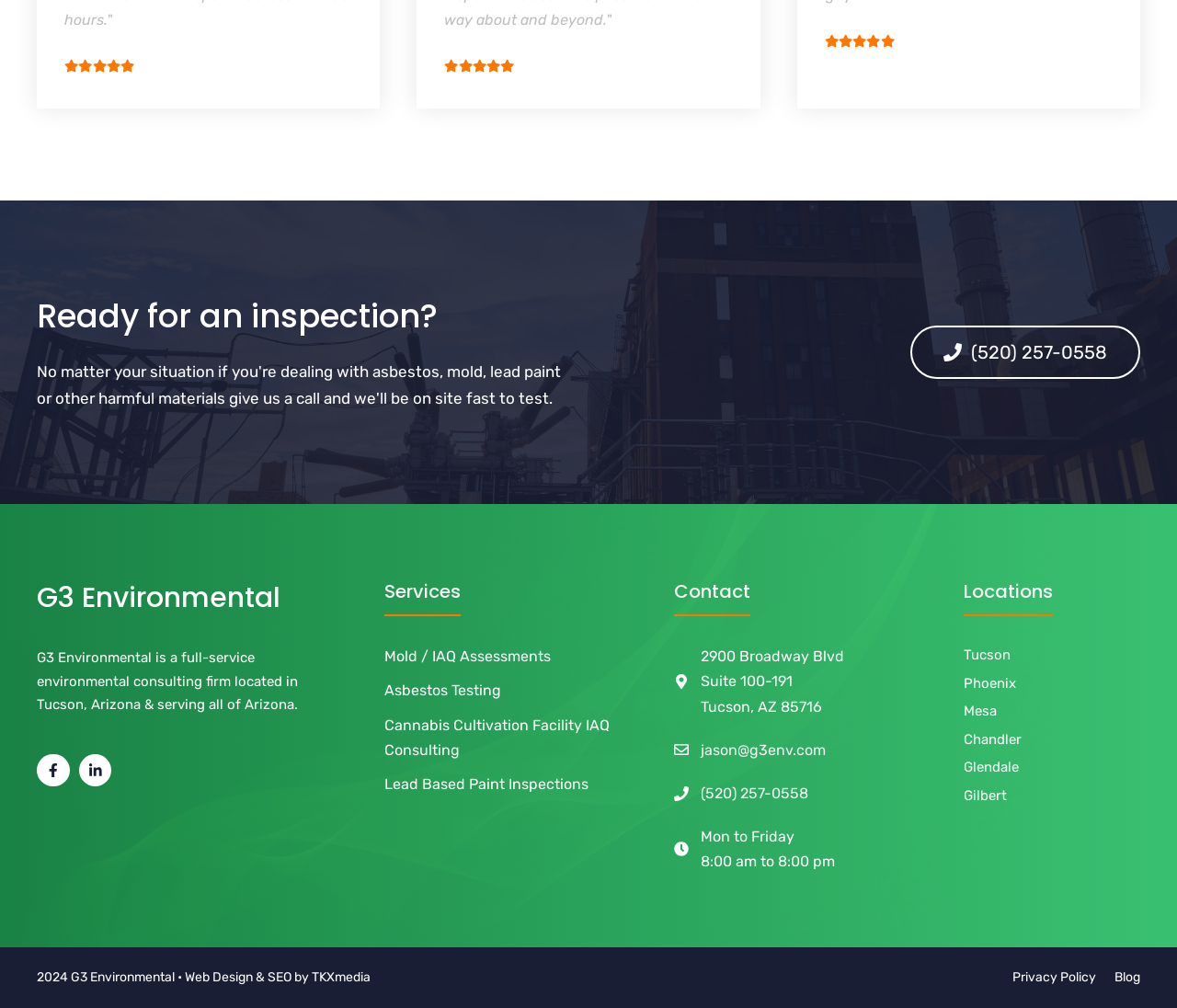Indicate the bounding box coordinates of the clickable region to achieve the following instruction: "Visit the blog."

[0.947, 0.959, 0.969, 0.981]